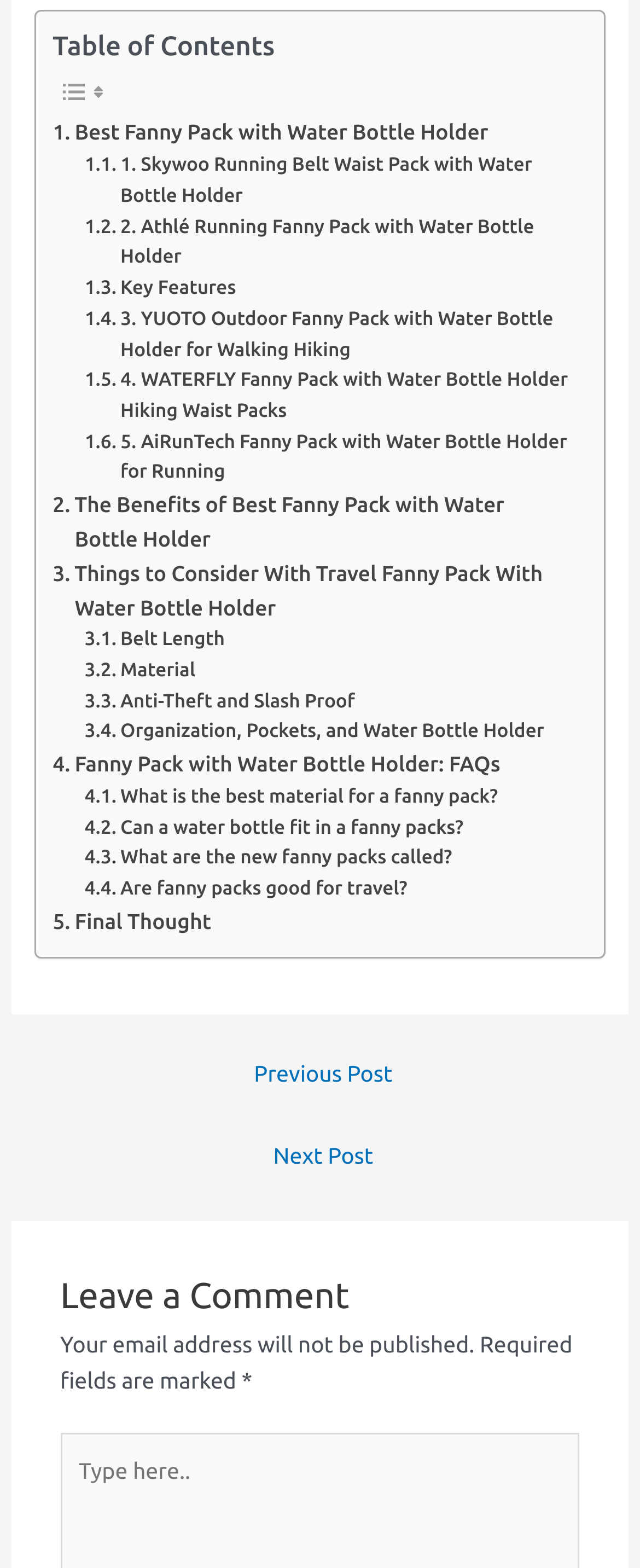Please answer the following query using a single word or phrase: 
How many links are in the table of contents?

10